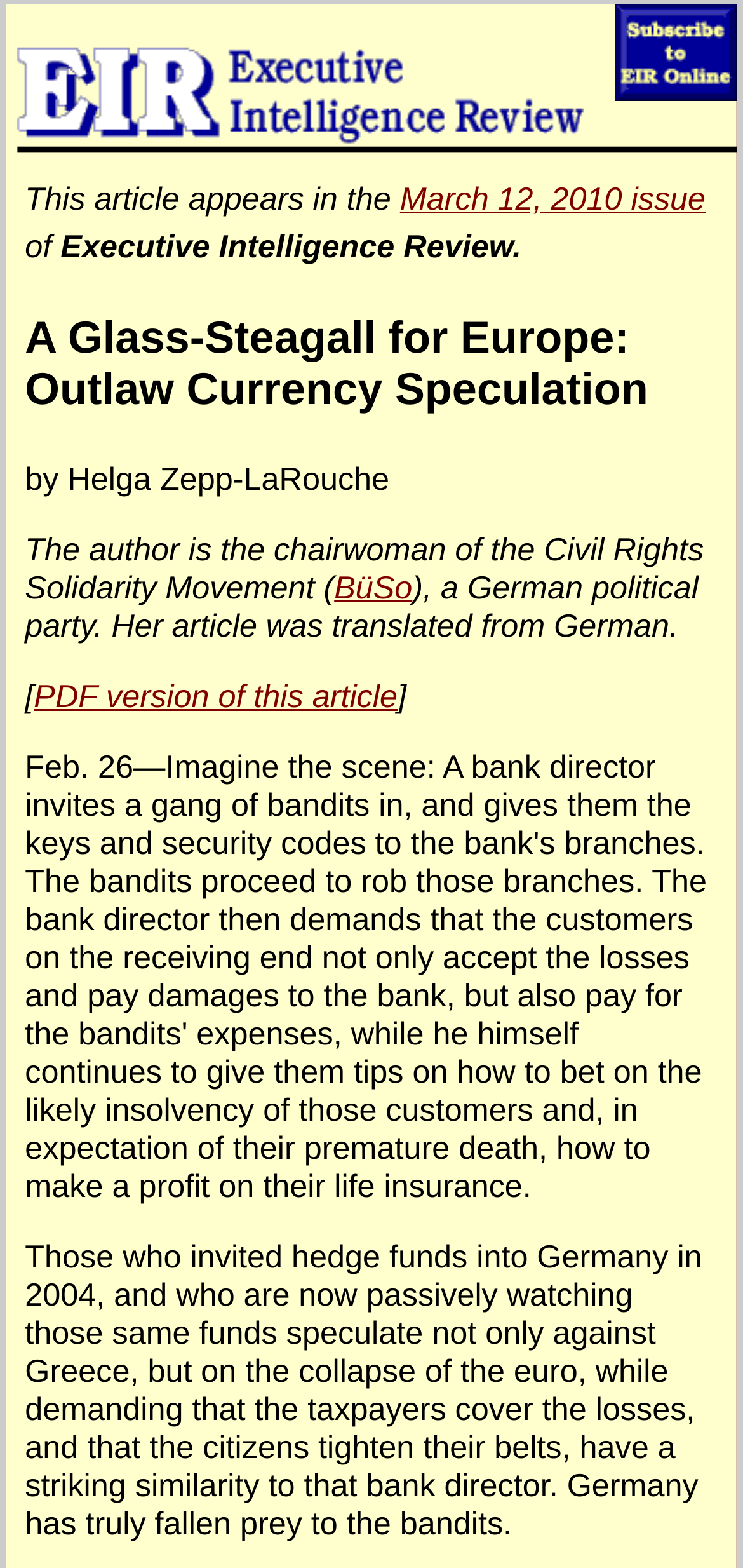What is the name of the German political party?
Please respond to the question with a detailed and thorough explanation.

The name of the German political party is mentioned in the text as 'BüSo', which is a link.